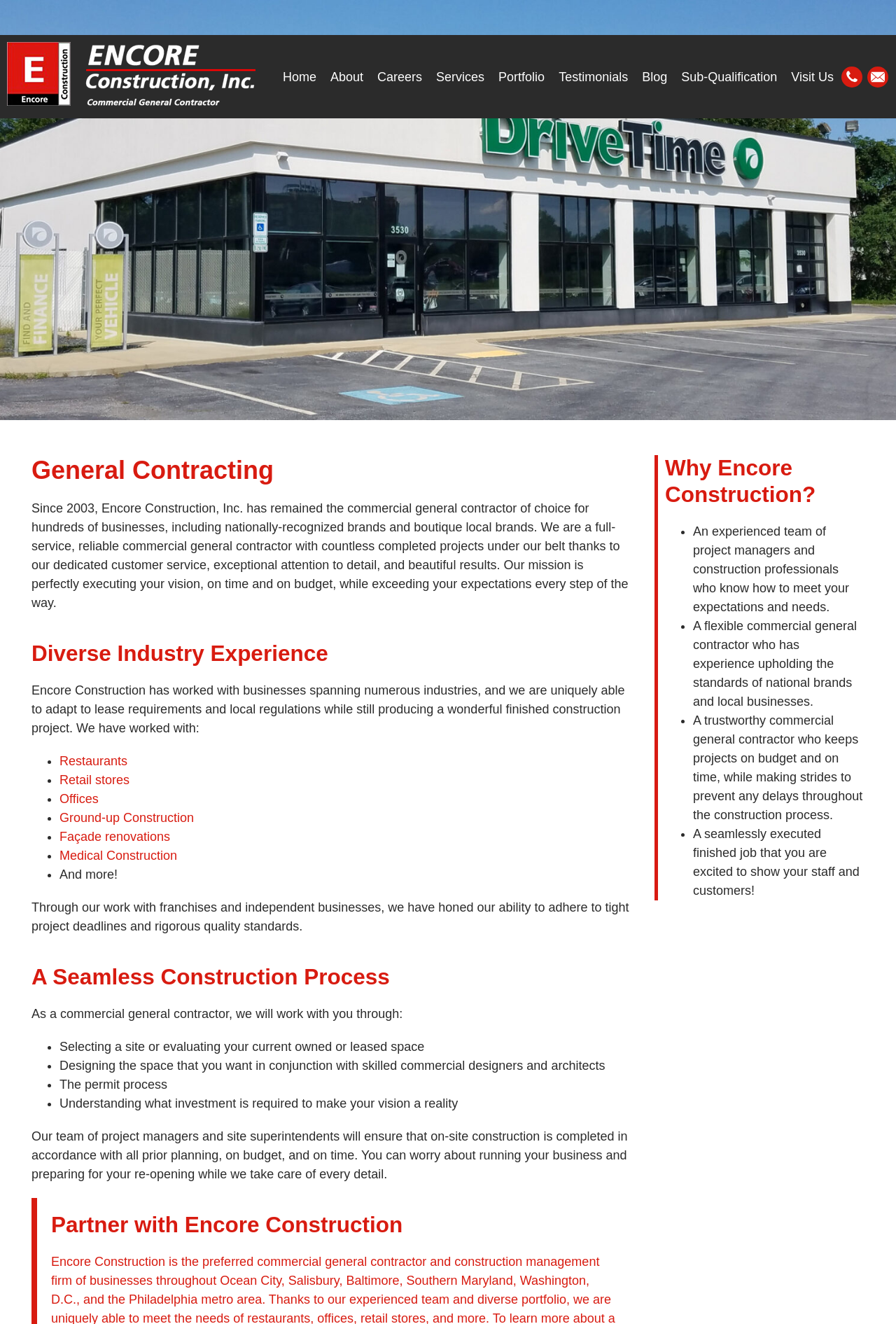Using the description: "parent_node: Home", determine the UI element's bounding box coordinates. Ensure the coordinates are in the format of four float numbers between 0 and 1, i.e., [left, top, right, bottom].

[0.008, 0.032, 0.285, 0.084]